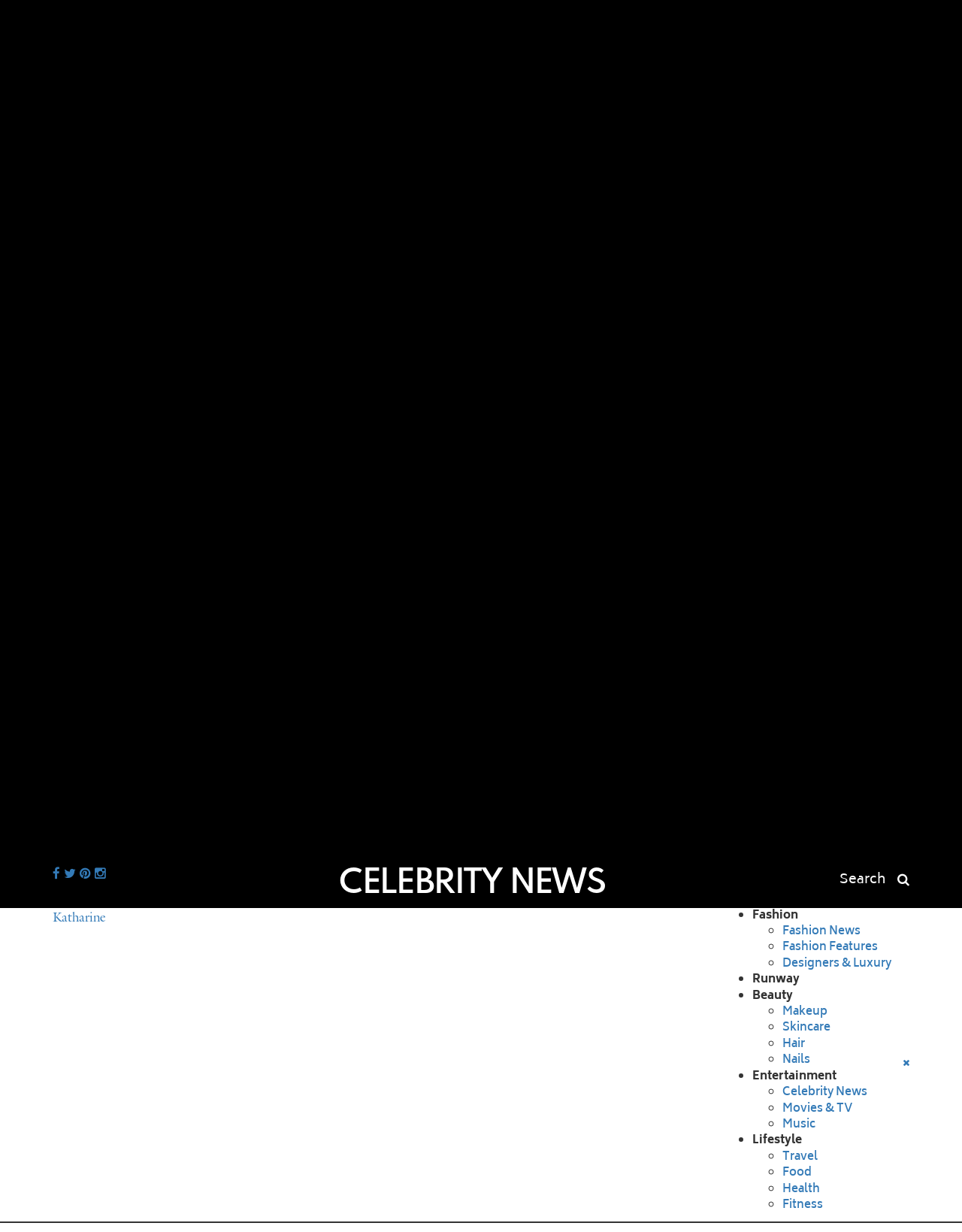Locate the bounding box coordinates of the area you need to click to fulfill this instruction: 'View Entertainment'. The coordinates must be in the form of four float numbers ranging from 0 to 1: [left, top, right, bottom].

[0.782, 0.866, 0.87, 0.882]